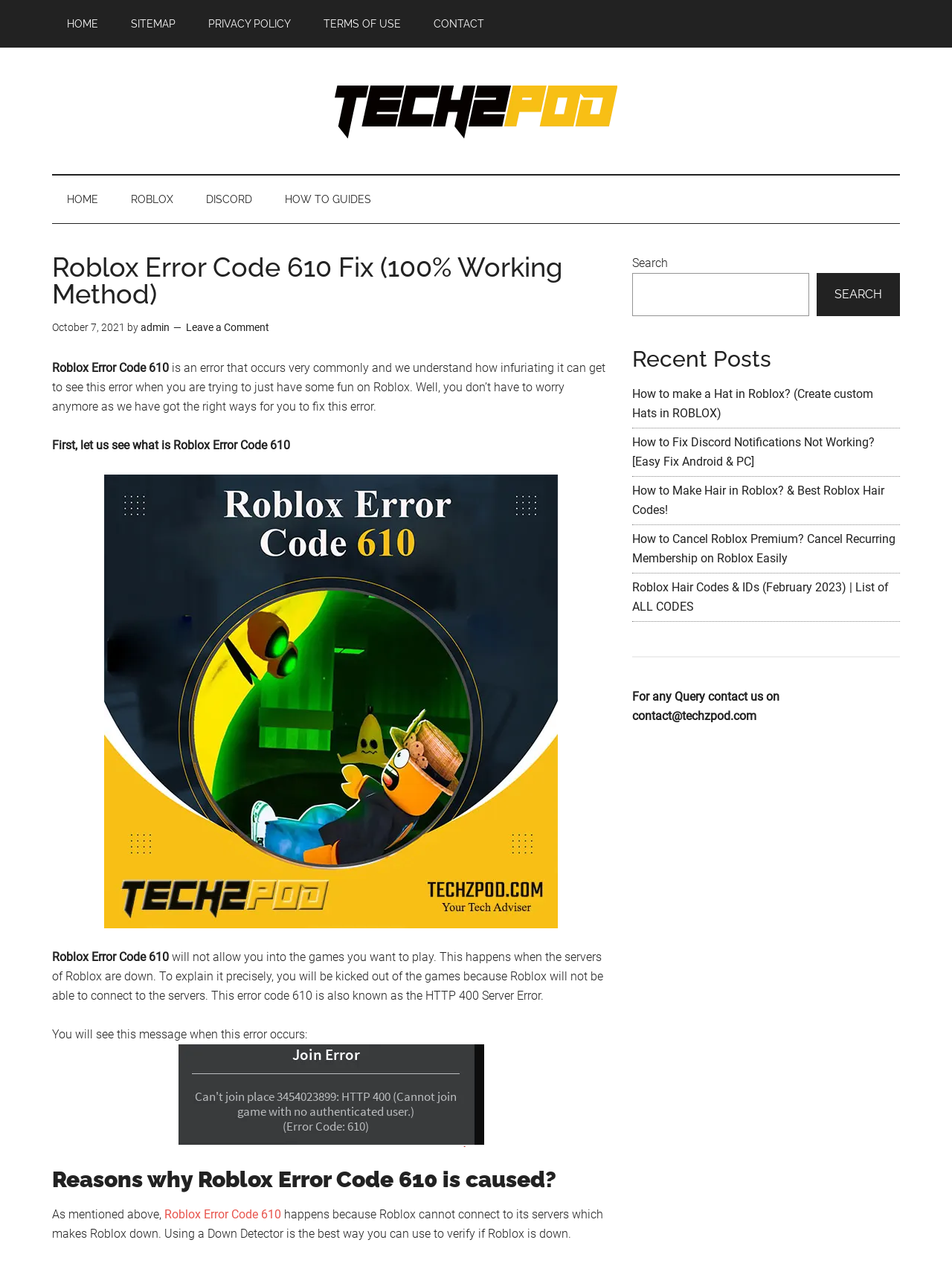Predict the bounding box of the UI element based on the description: "Roblox Error Code 610". The coordinates should be four float numbers between 0 and 1, formatted as [left, top, right, bottom].

[0.173, 0.953, 0.295, 0.965]